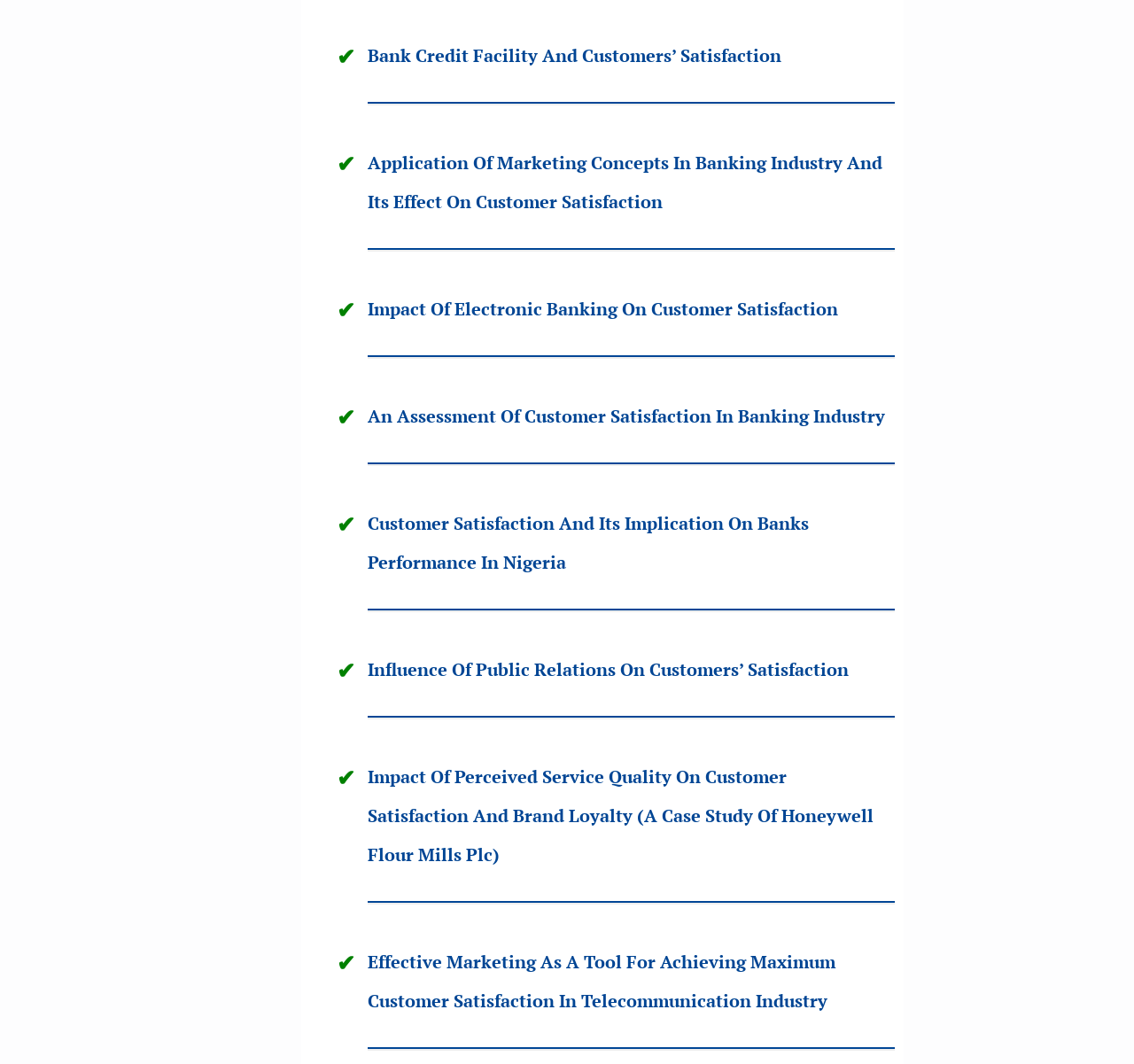Find the bounding box coordinates for the area you need to click to carry out the instruction: "Explore Impact Of Electronic Banking On Customer Satisfaction". The coordinates should be four float numbers between 0 and 1, indicated as [left, top, right, bottom].

[0.324, 0.279, 0.739, 0.302]